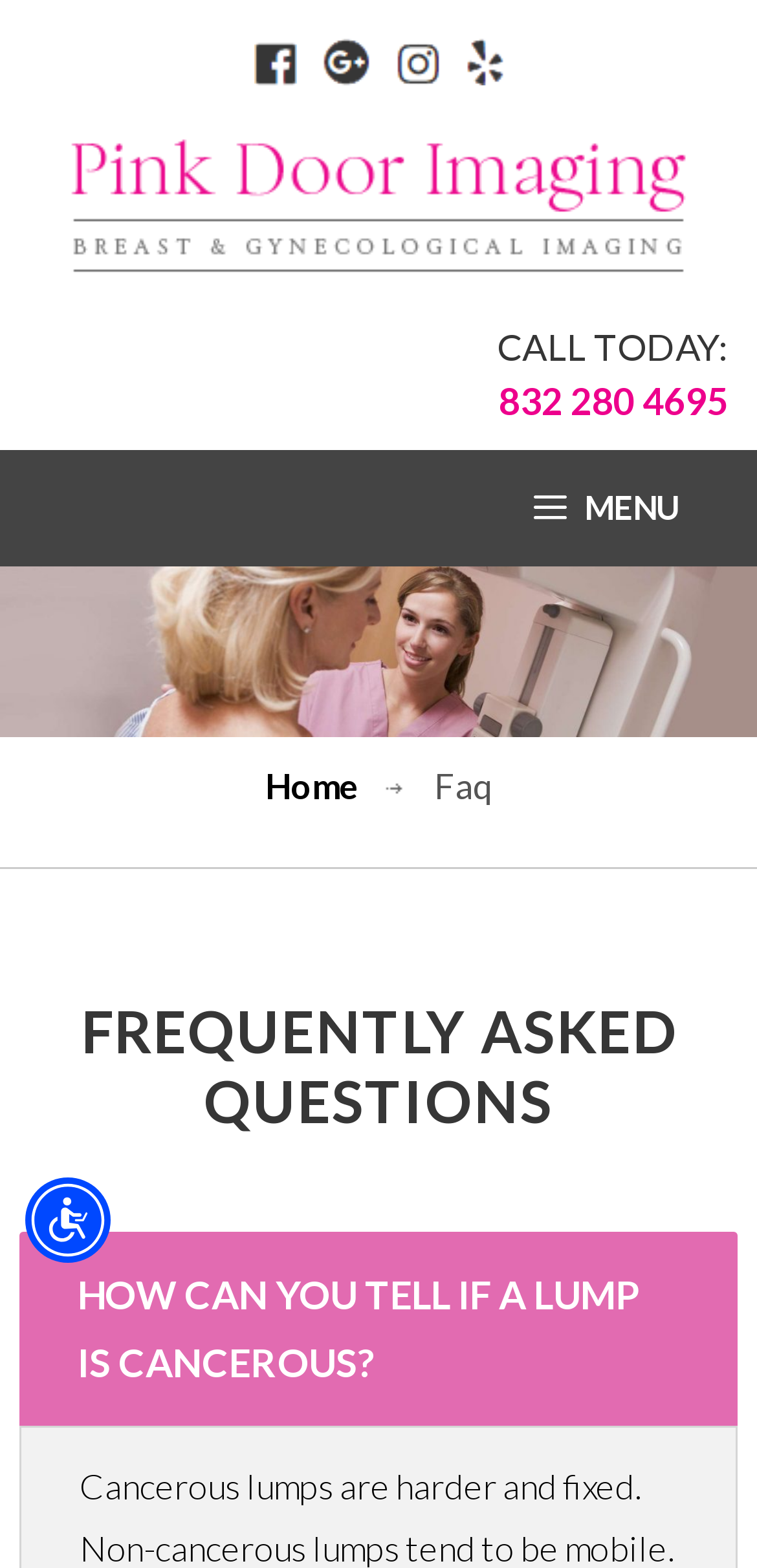Using the description "alt="facebook logo" title="facebook logo"", predict the bounding box of the relevant HTML element.

[0.335, 0.033, 0.391, 0.059]